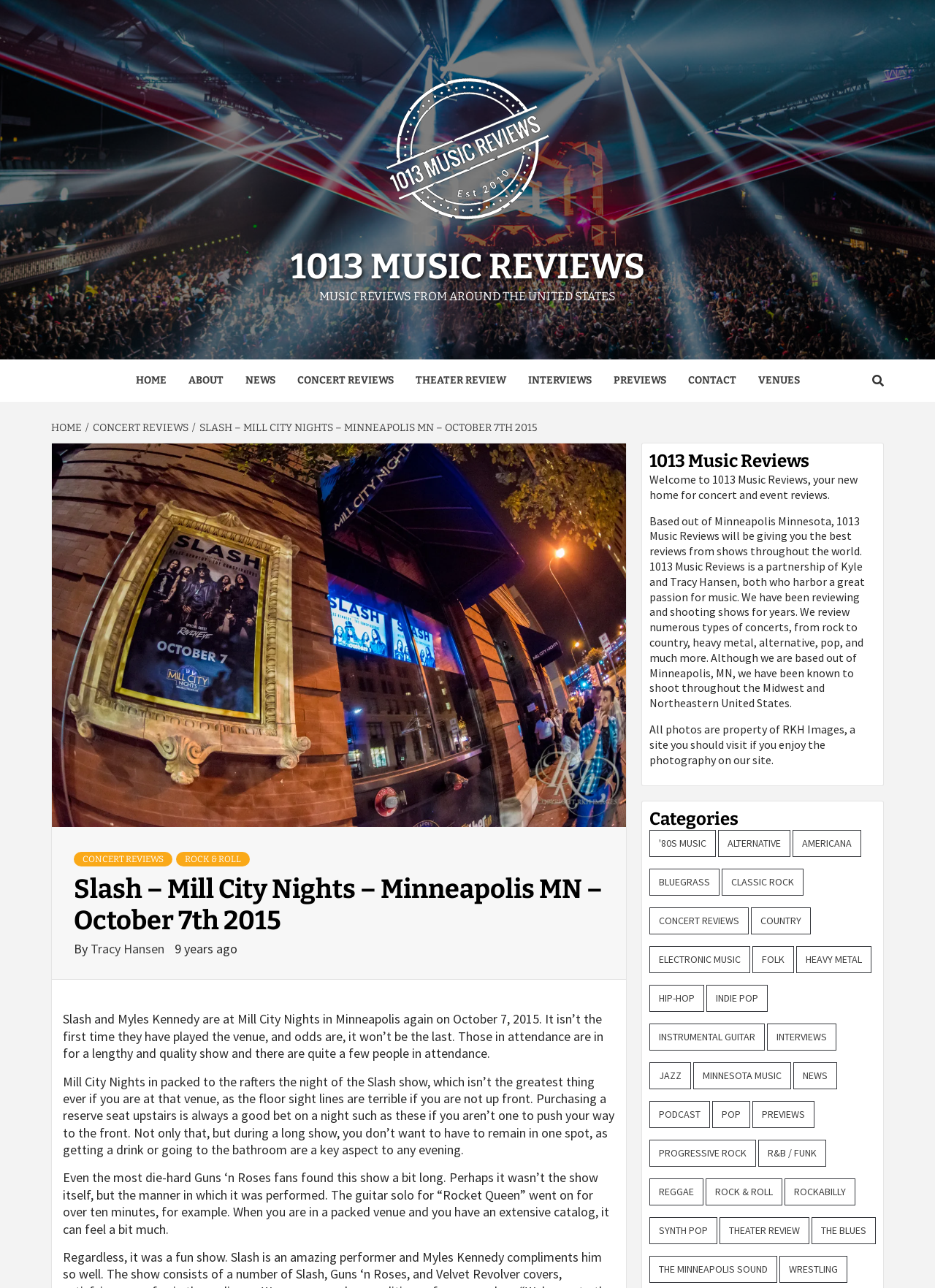Detail the various sections and features of the webpage.

This webpage is a concert review of Slash and Myles Kennedy's performance at Mill City Nights in Minneapolis, MN, on October 7th, 2015. At the top of the page, there is a navigation bar with links to various sections of the website, including "Home", "About", "News", "Concert Reviews", and more. Below the navigation bar, there is a breadcrumbs section that shows the current page's location within the website's hierarchy.

The main content of the page is divided into two sections. On the left side, there is a heading that reads "Slash – Mill City Nights – Minneapolis MN – October 7th 2015" followed by a brief introduction to the concert review. The review is written by Tracy Hansen and is dated 9 years ago. The text describes the concert as lengthy and quality, but notes that the floor sight lines at Mill City Nights can be terrible if you're not up front.

On the right side of the page, there is a section that appears to be a sidebar or widget area. It contains a heading that reads "1013 Music Reviews" followed by a brief welcome message and a description of the website's purpose. Below that, there is a list of categories with links to various types of concerts, including '80s Music, Alternative, Americana, and many more. Each category has a corresponding icon or image next to it.

Throughout the page, there are no images of the concert or the performers, but there are links to other concert reviews and articles on the website. The overall layout of the page is clean and easy to navigate, with clear headings and concise text.